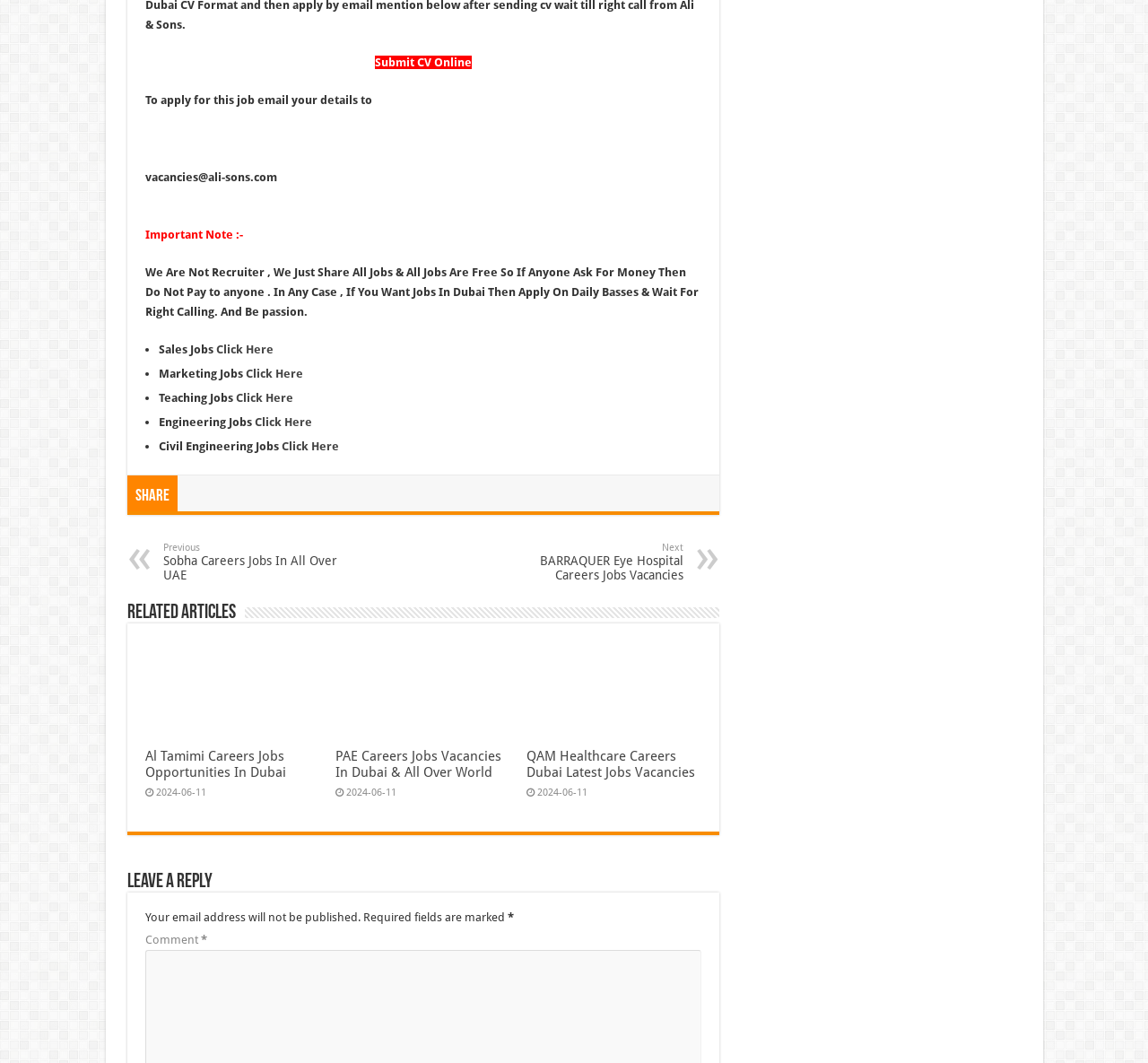Could you provide the bounding box coordinates for the portion of the screen to click to complete this instruction: "Click on Sales Jobs"?

[0.188, 0.322, 0.238, 0.335]